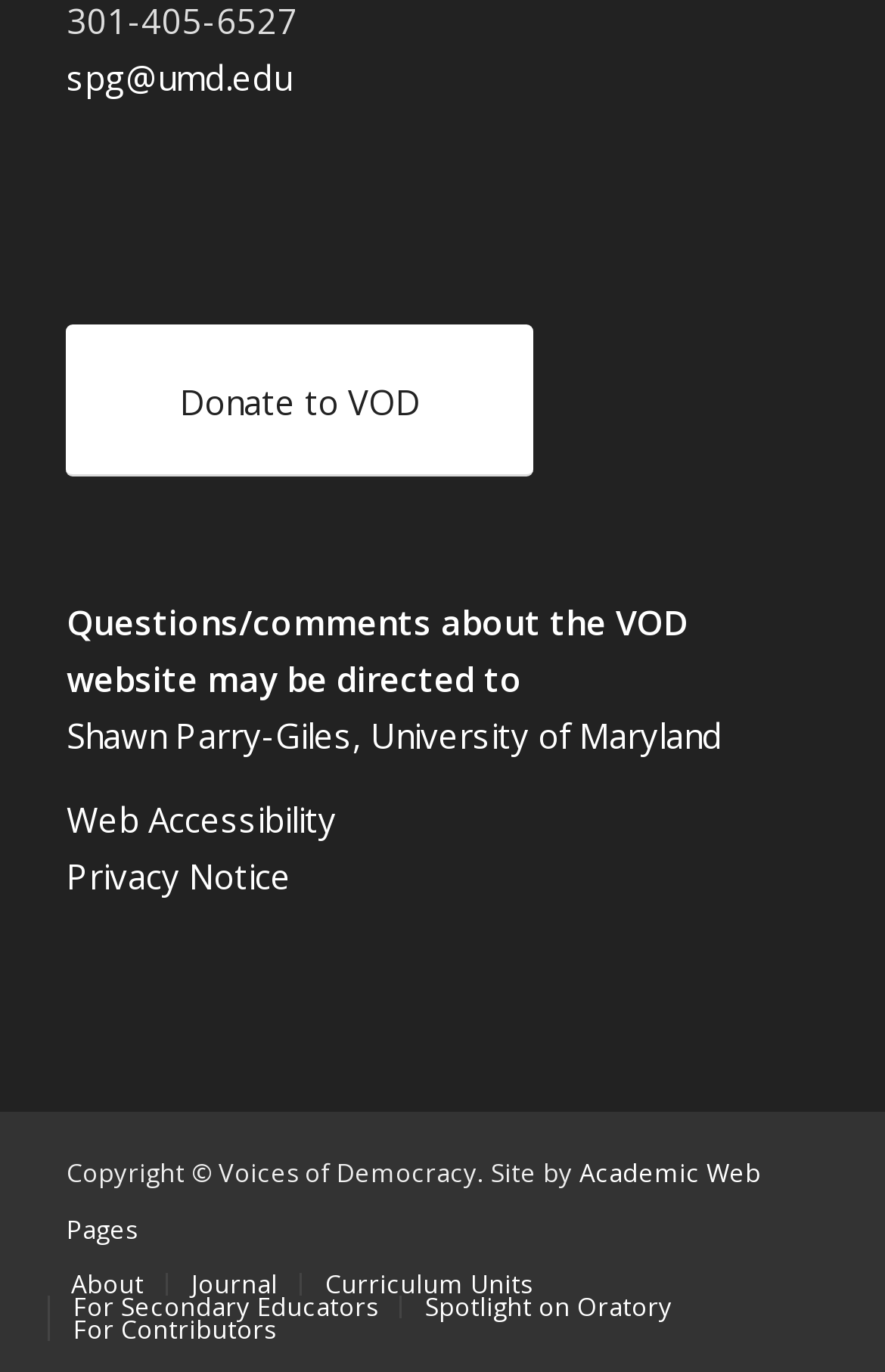Can you look at the image and give a comprehensive answer to the question:
Who can be contacted for questions about the VOD website?

The contact information for questions about the VOD website can be found in the footer section of the webpage. The static text 'Questions/comments about the VOD website may be directed to' is followed by a link to 'Shawn Parry-Giles, University of Maryland', indicating that Shawn Parry-Giles is the point of contact for website-related queries.